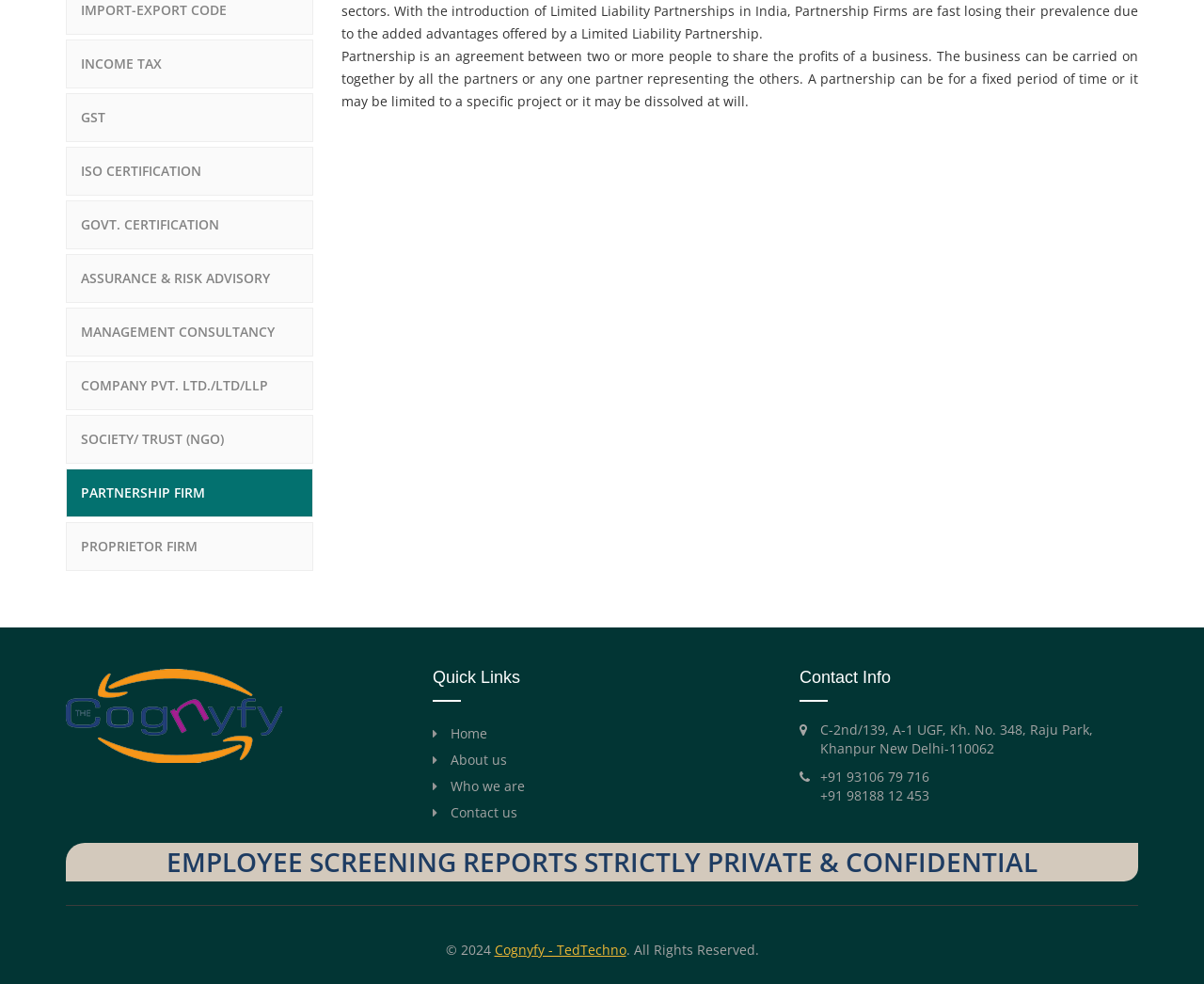Find the bounding box of the UI element described as follows: "Cognyfy - TedTechno".

[0.411, 0.956, 0.52, 0.974]